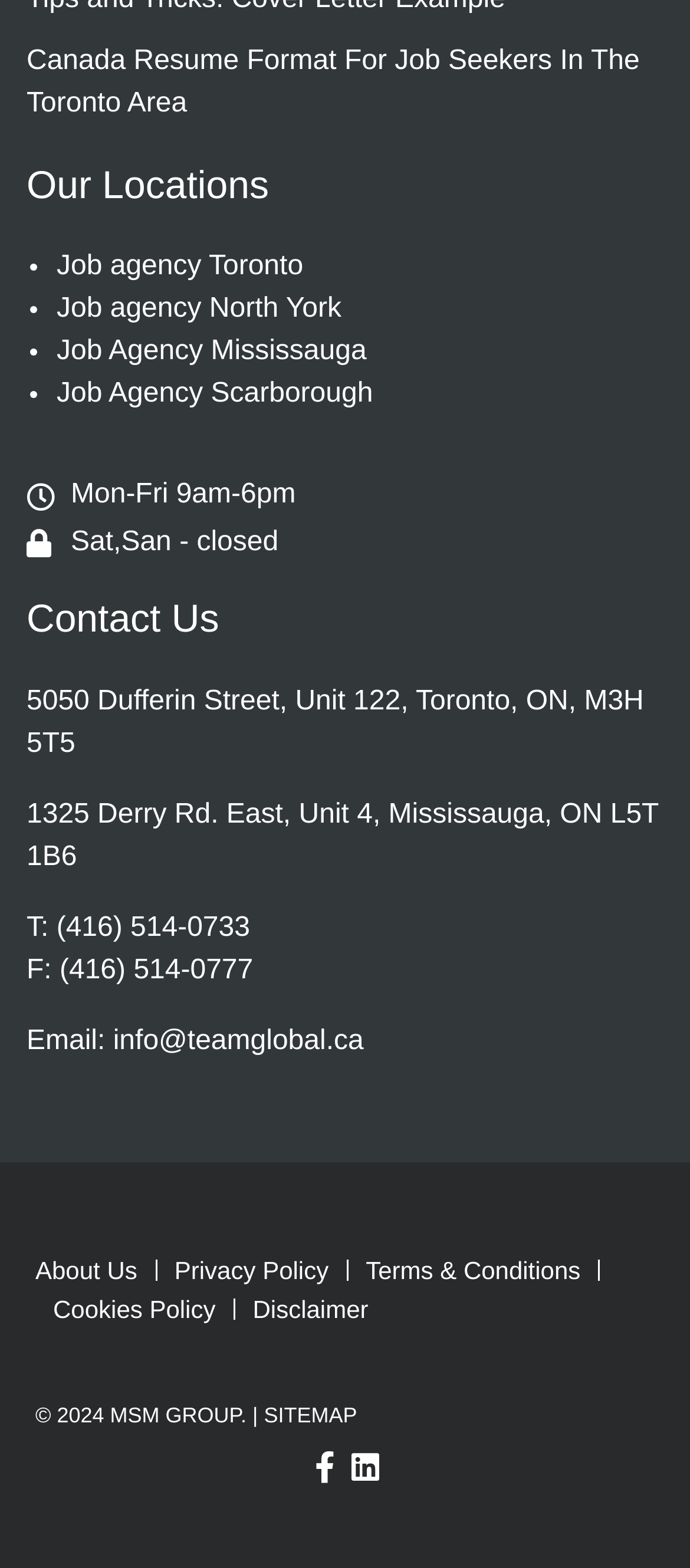Please respond to the question with a concise word or phrase:
What is the phone number?

(416) 514-0733